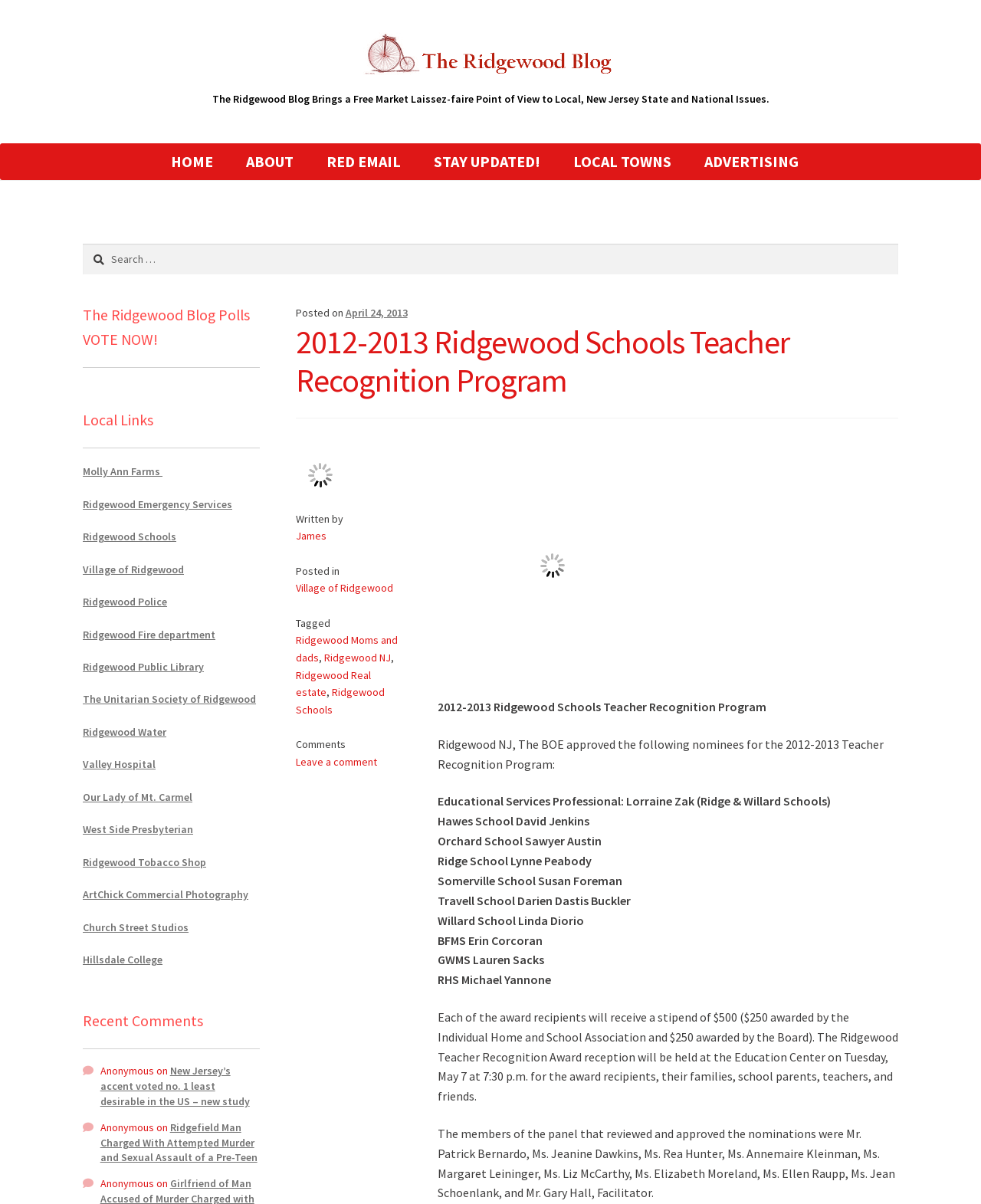What is the name of the author of the post?
Relying on the image, give a concise answer in one word or a brief phrase.

James